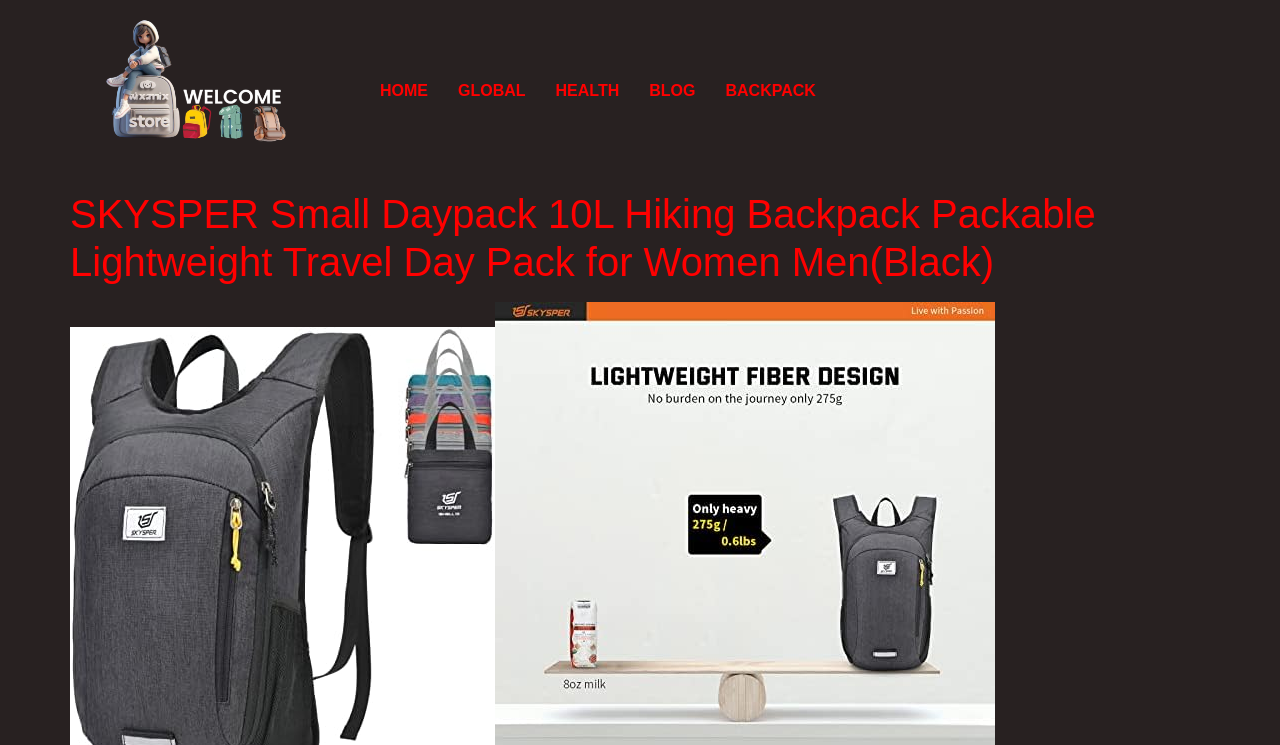How many links are in the top navigation bar?
From the screenshot, supply a one-word or short-phrase answer.

5